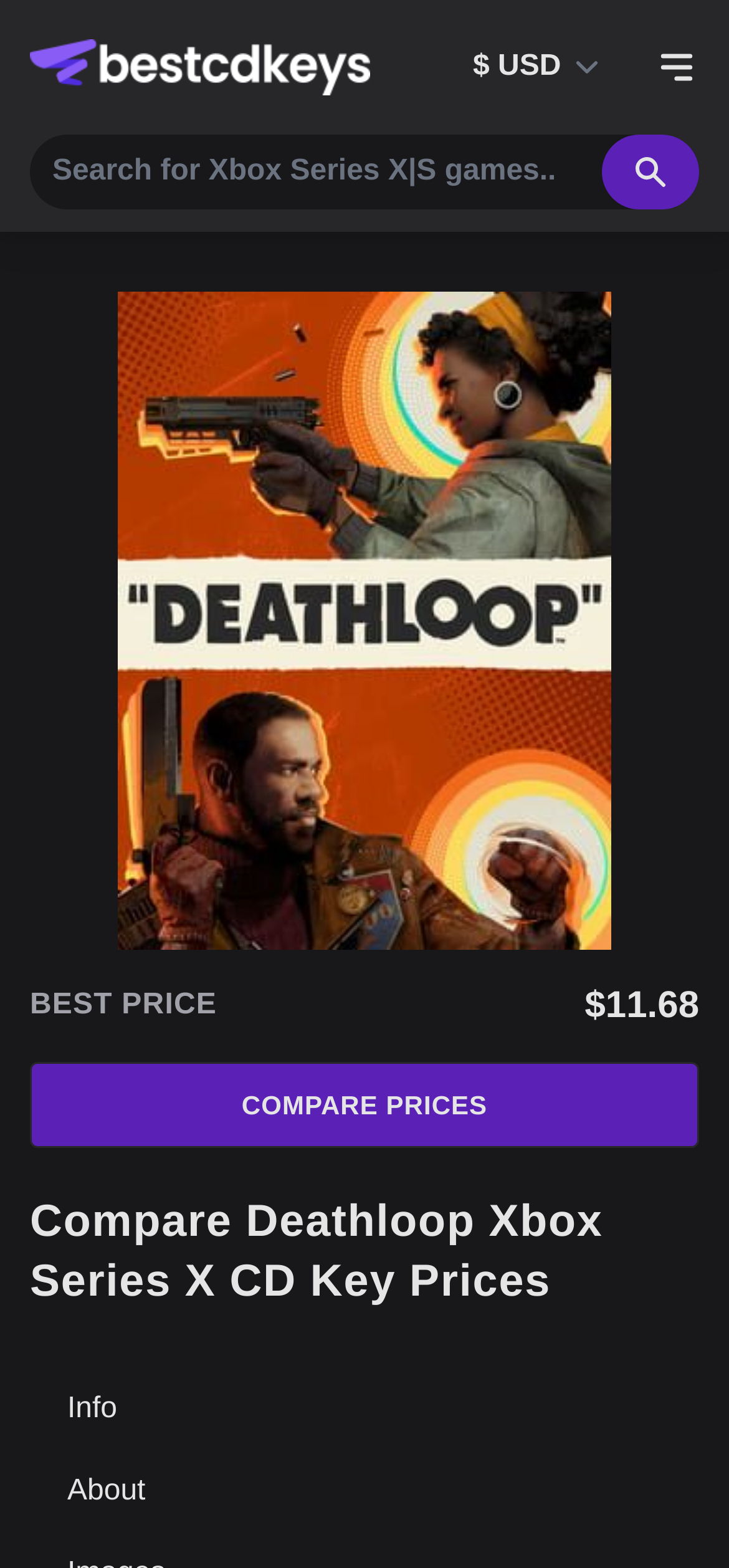Answer briefly with one word or phrase:
What is the function of the 'COMPARE PRICES' button?

Compare prices